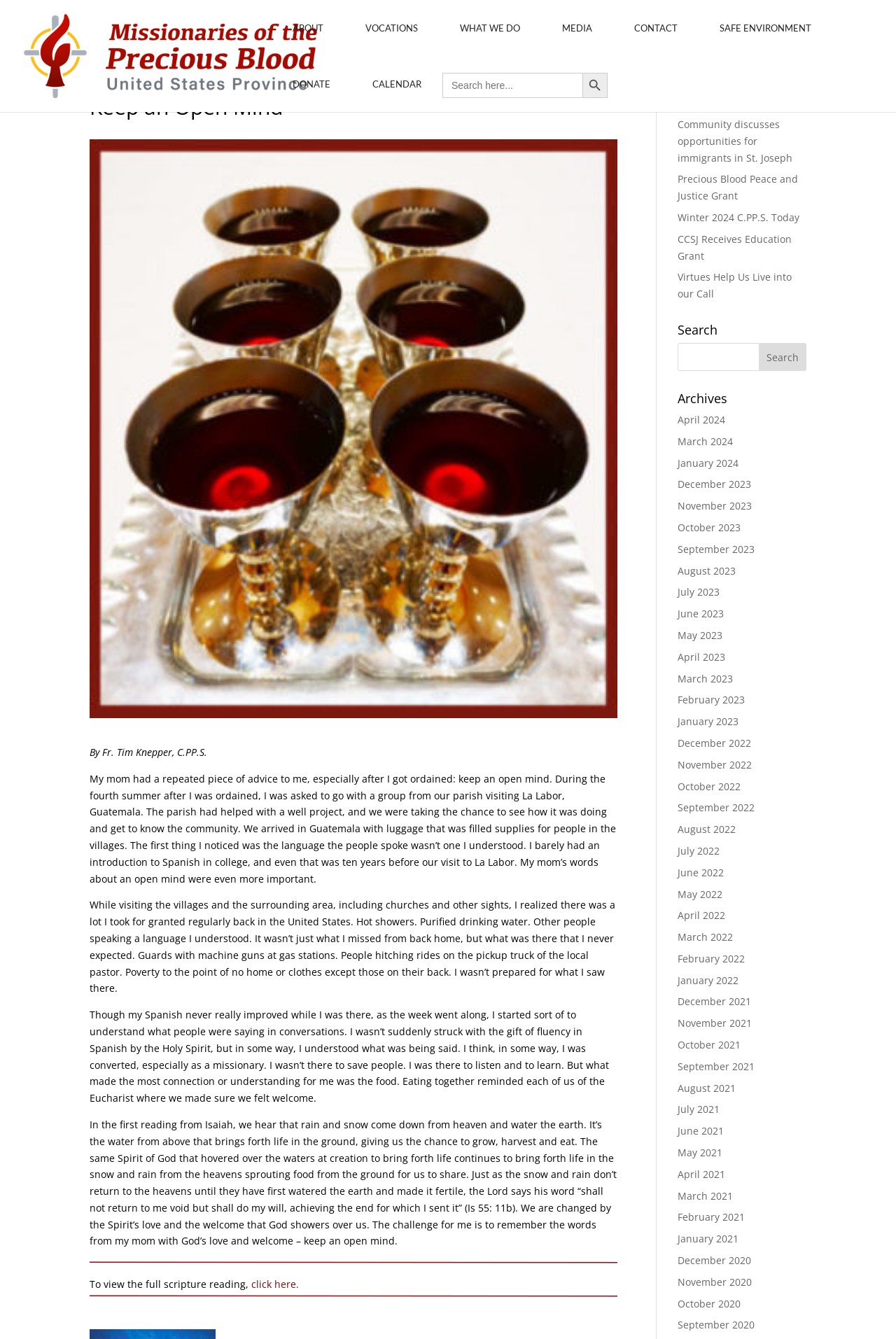Determine the bounding box coordinates for the region that must be clicked to execute the following instruction: "Read the full scripture".

[0.28, 0.954, 0.334, 0.964]